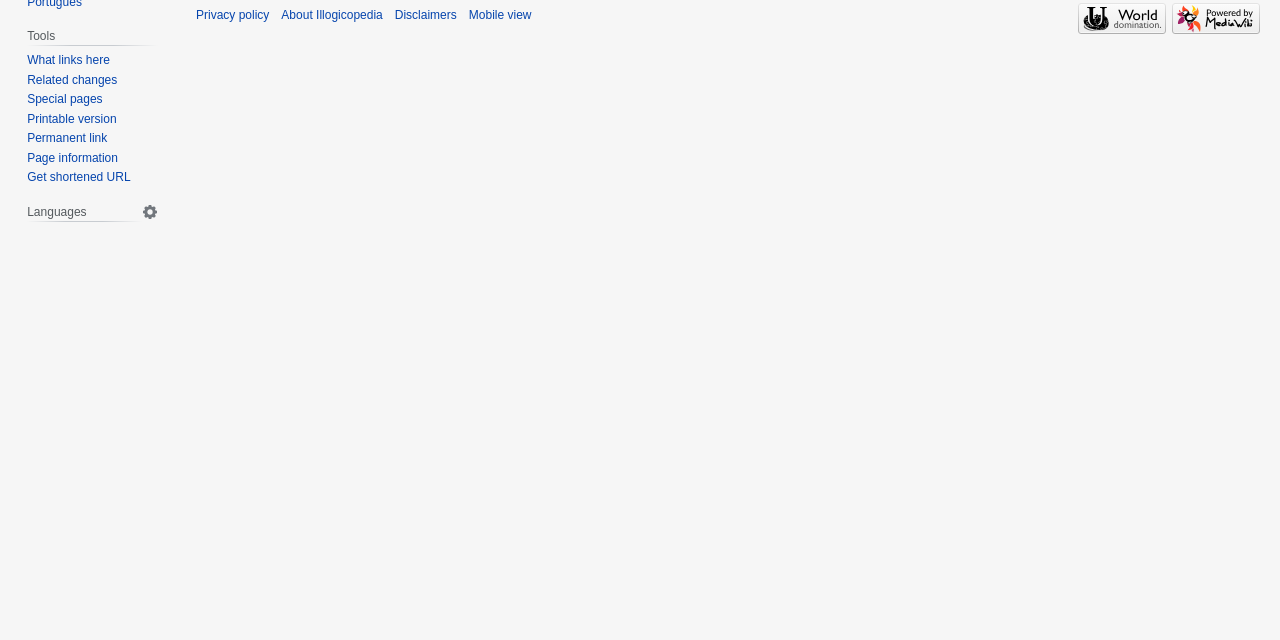Locate the bounding box coordinates for the element described below: "Disclaimers". The coordinates must be four float values between 0 and 1, formatted as [left, top, right, bottom].

[0.308, 0.012, 0.357, 0.034]